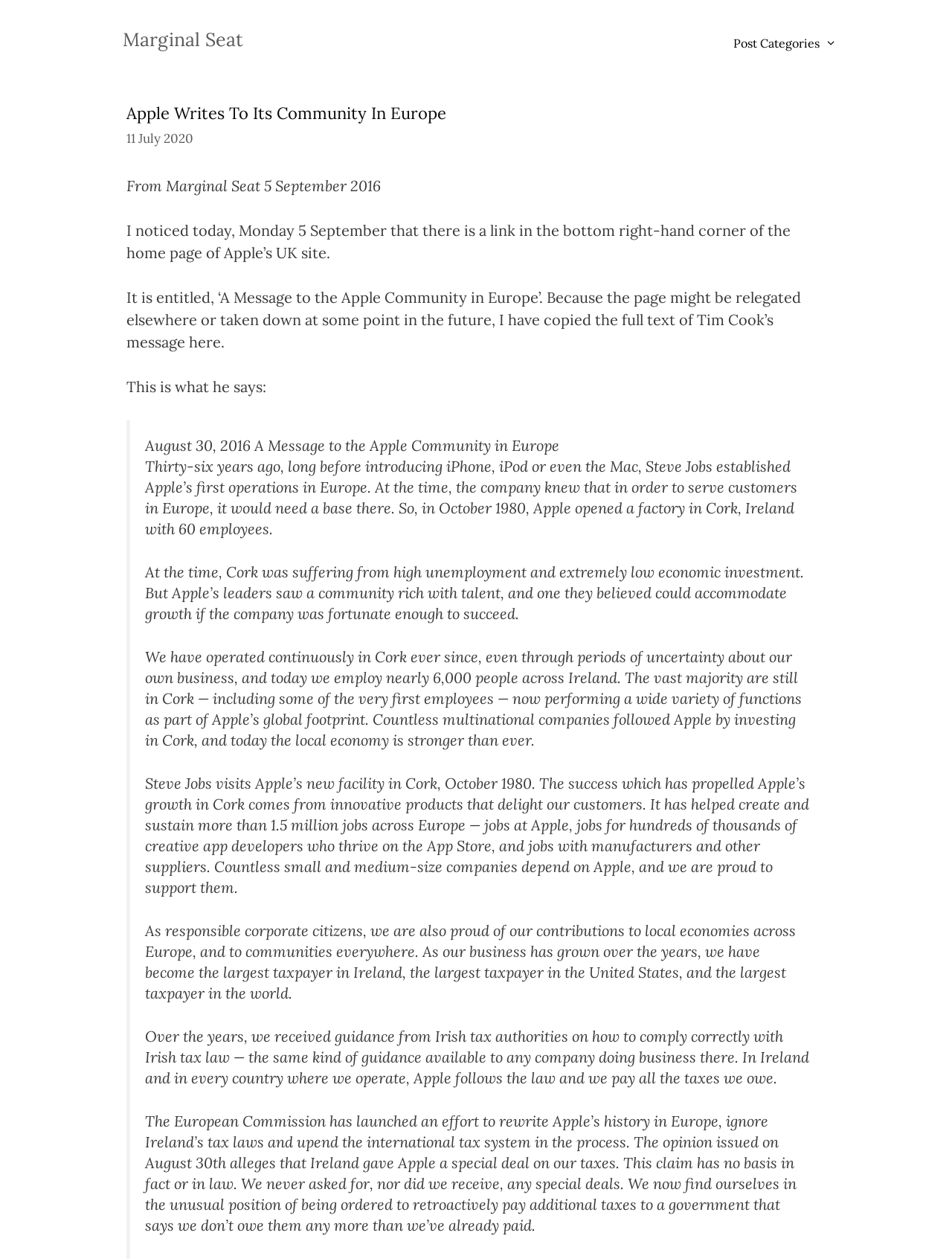What is the name of the person who established Apple's first operations in Europe?
Could you answer the question in a detailed manner, providing as much information as possible?

I found the answer by reading the text content of the webpage, specifically the section that talks about Apple's history in Europe. The text mentions that Steve Jobs established Apple's first operations in Europe in 1980.